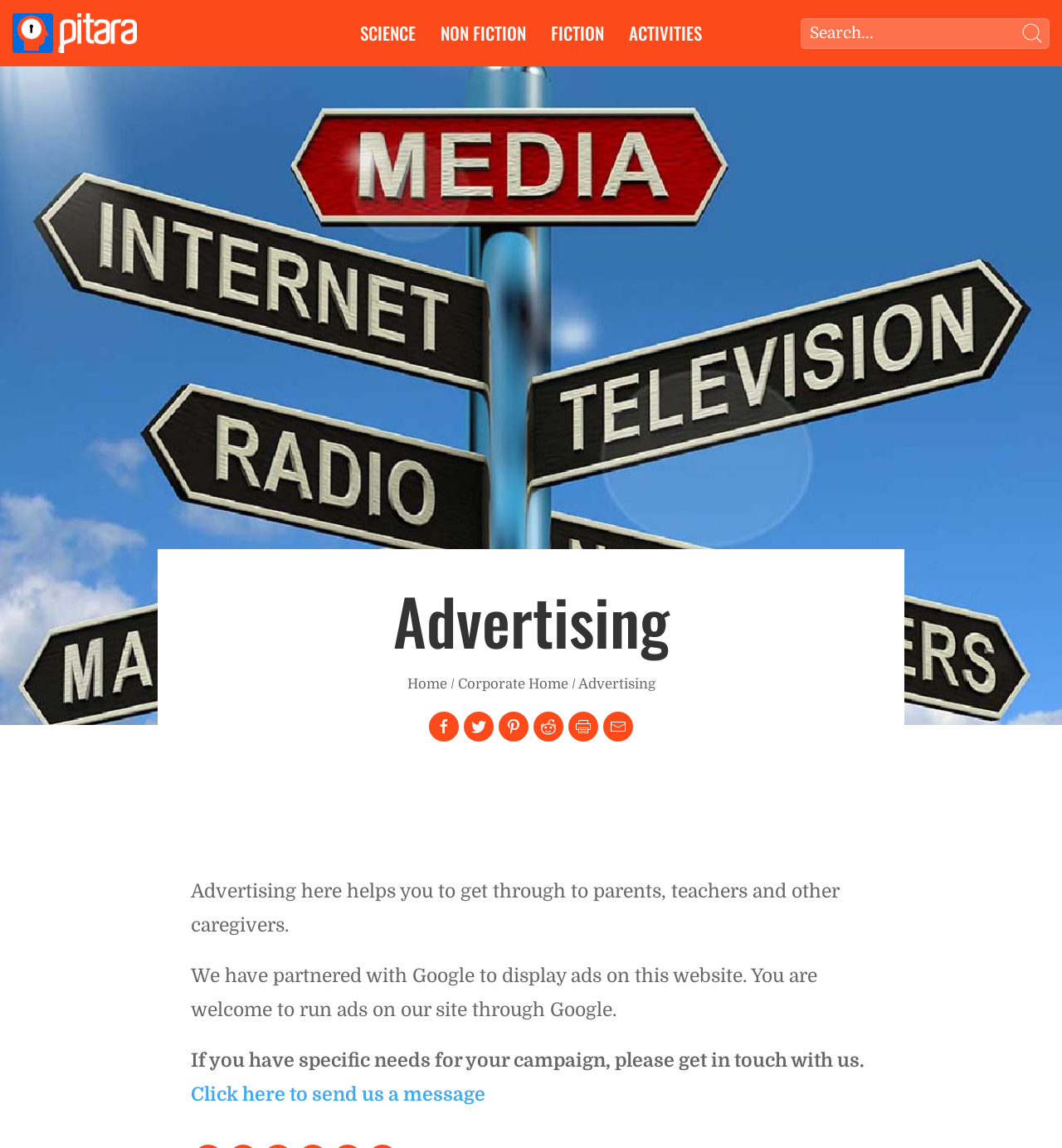Find the UI element described as: "https://arxiv.org/abs/2104.02933" and predict its bounding box coordinates. Ensure the coordinates are four float numbers between 0 and 1, [left, top, right, bottom].

None